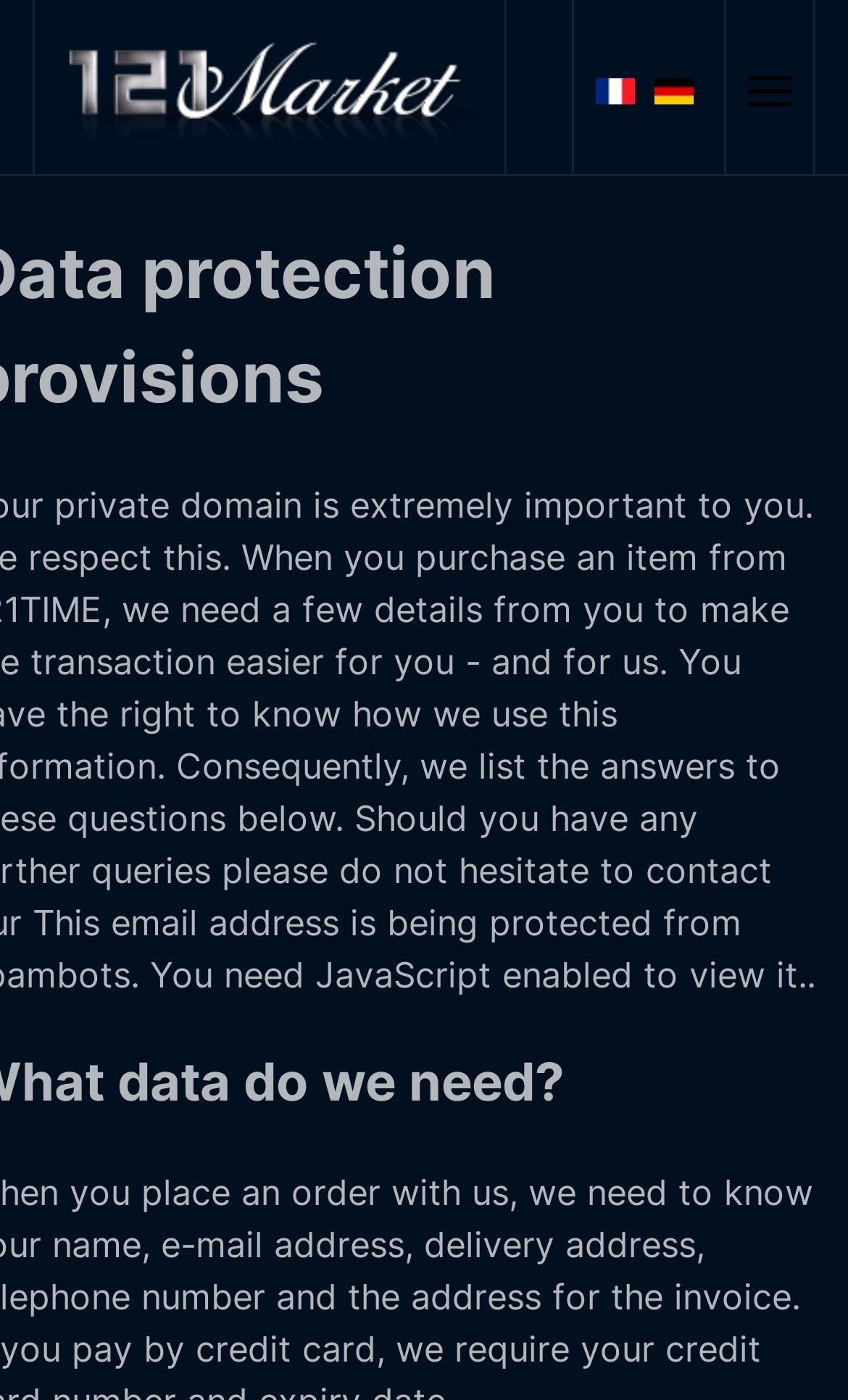Based on the element description My account, identify the bounding box of the UI element in the given webpage screenshot. The coordinates should be in the format (top-left x, top-left y, bottom-right x, bottom-right y) and must be between 0 and 1.

None